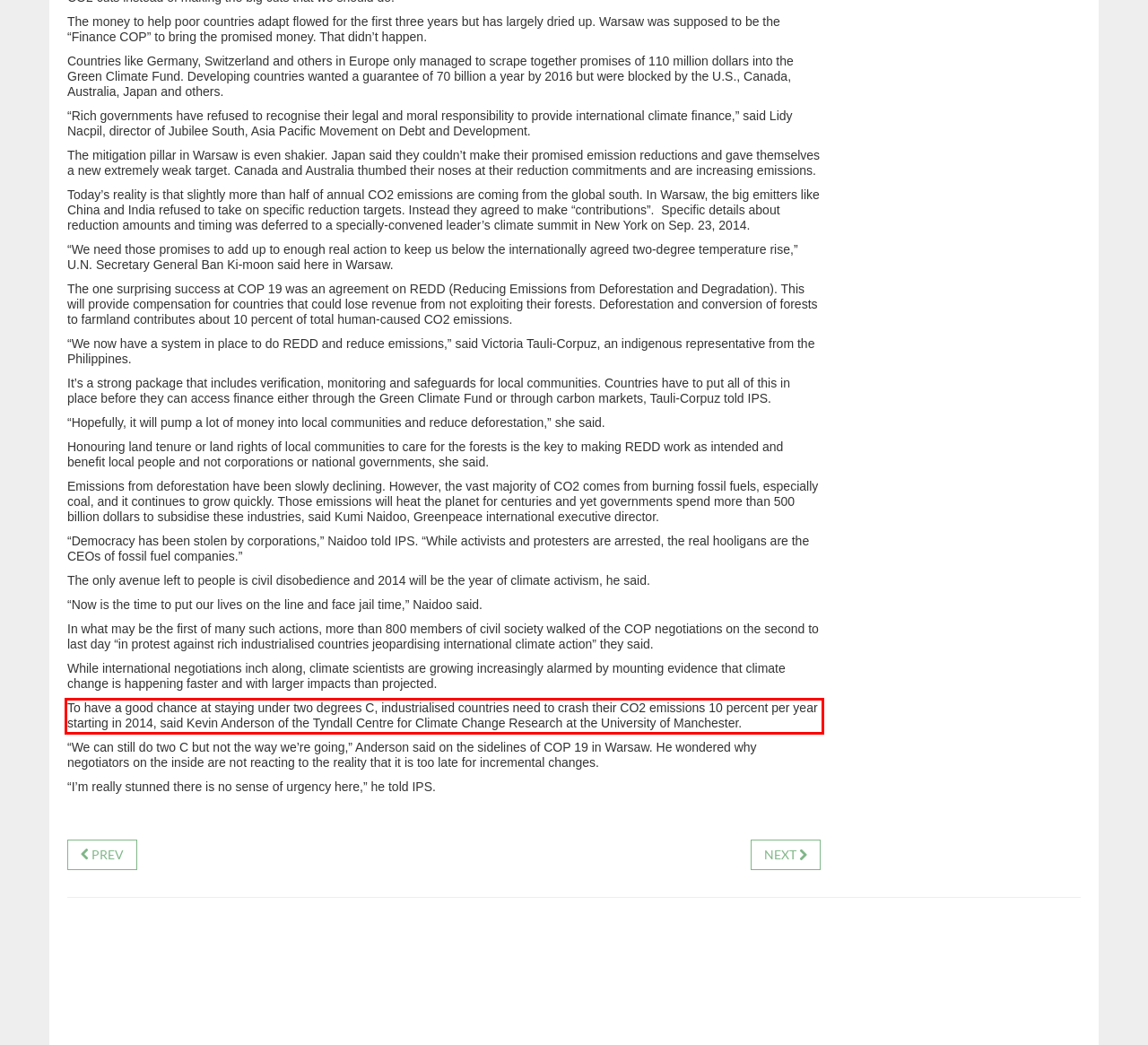Perform OCR on the text inside the red-bordered box in the provided screenshot and output the content.

To have a good chance at staying under two degrees C, industrialised countries need to crash their CO2 emissions 10 percent per year starting in 2014, said Kevin Anderson of the Tyndall Centre for Climate Change Research at the University of Manchester.